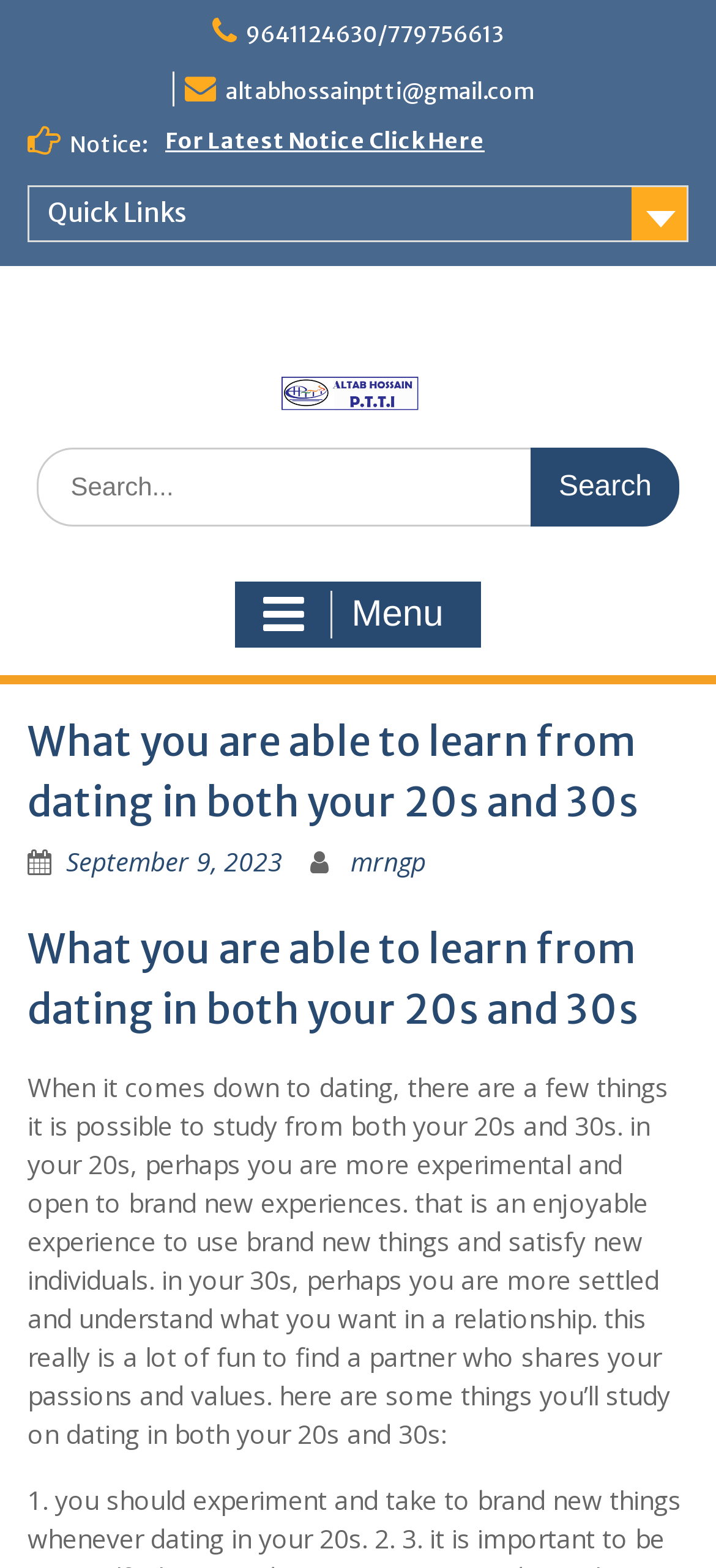Please give a succinct answer to the question in one word or phrase:
What is the purpose of the search box?

To search for content